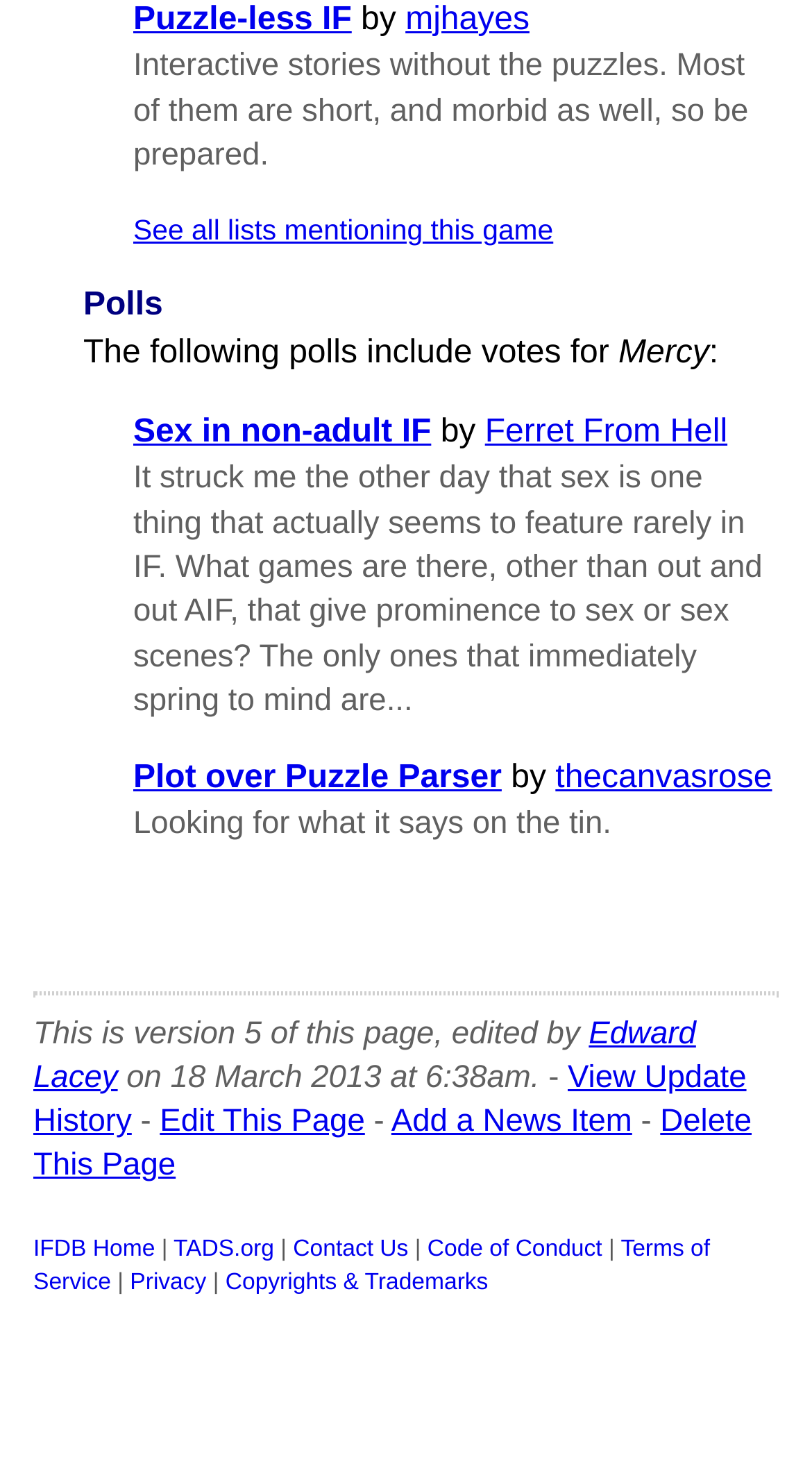Please specify the bounding box coordinates in the format (top-left x, top-left y, bottom-right x, bottom-right y), with all values as floating point numbers between 0 and 1. Identify the bounding box of the UI element described by: Edward Lacey

[0.041, 0.715, 0.857, 0.771]